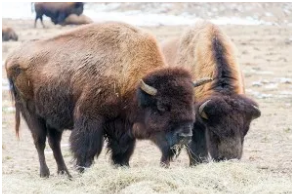Please respond to the question using a single word or phrase:
How tall can bison stand?

Approximately 2 meters